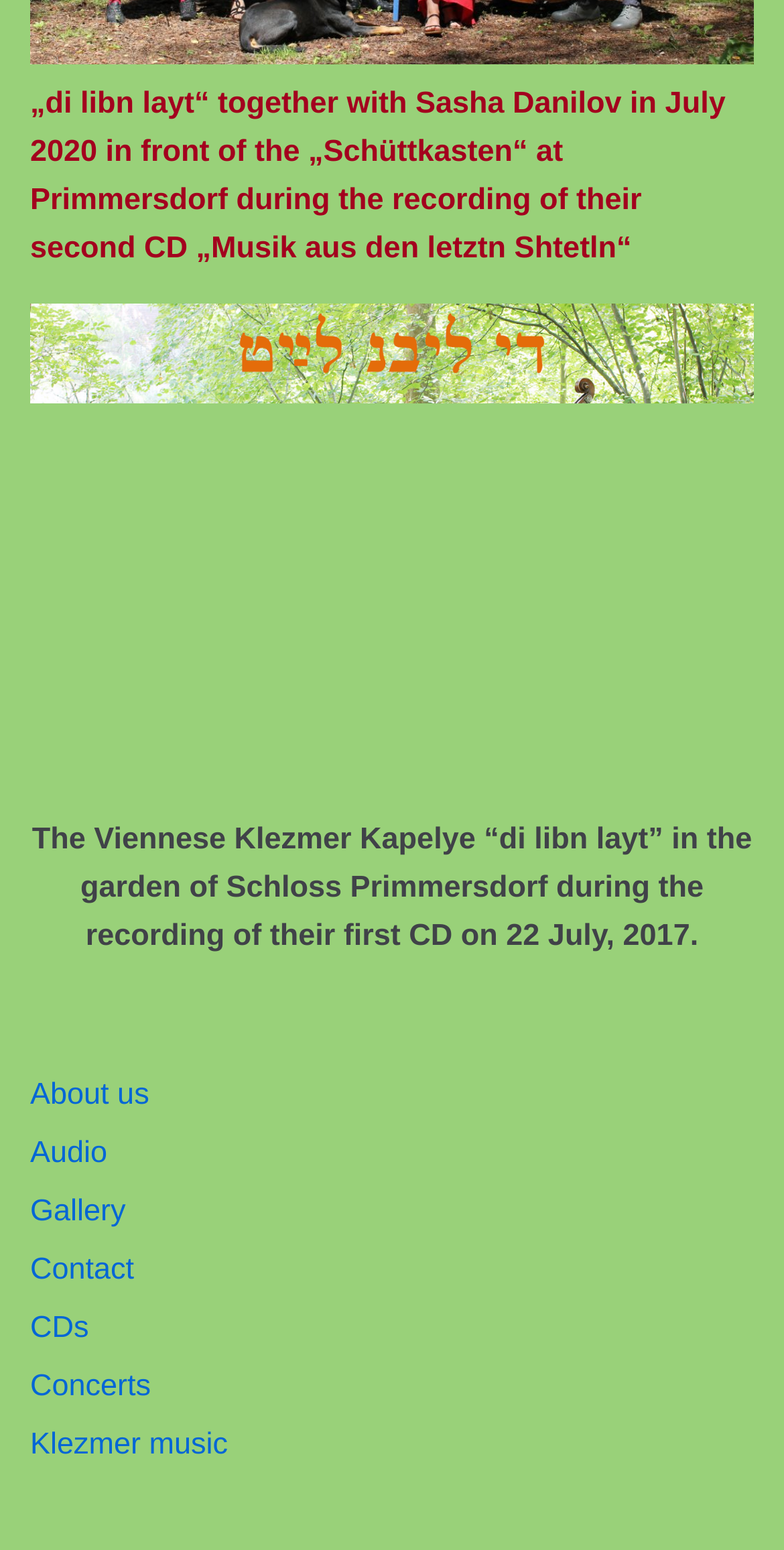What is the name of the Klezmer Kapelye?
Please provide a single word or phrase as your answer based on the image.

di libn layt